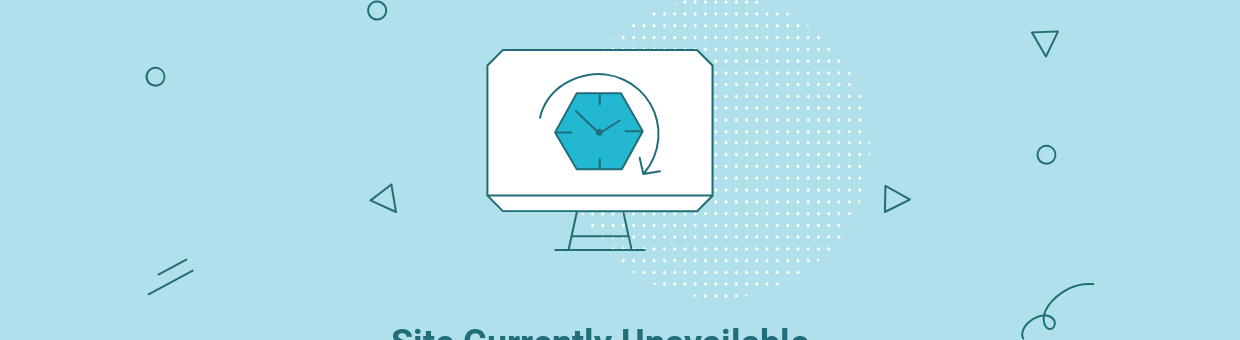Present a detailed portrayal of the image.

The image presents a visually appealing design indicating that the website is currently unavailable. Centrally positioned is a computer monitor displaying an illustration of a clock with a rotating arrow, symbolizing downtime or maintenance. The background is a calming light blue, dotted with subtle patterns and geometric shapes that enhance the modern aesthetic. Beneath the monitor, the phrase "Site Currently Unavailable" is prominently displayed in a bold typeface, conveying the message clearly. This combination of graphics and text communicates that visitors may need to return later or contact the website's owner for further information.